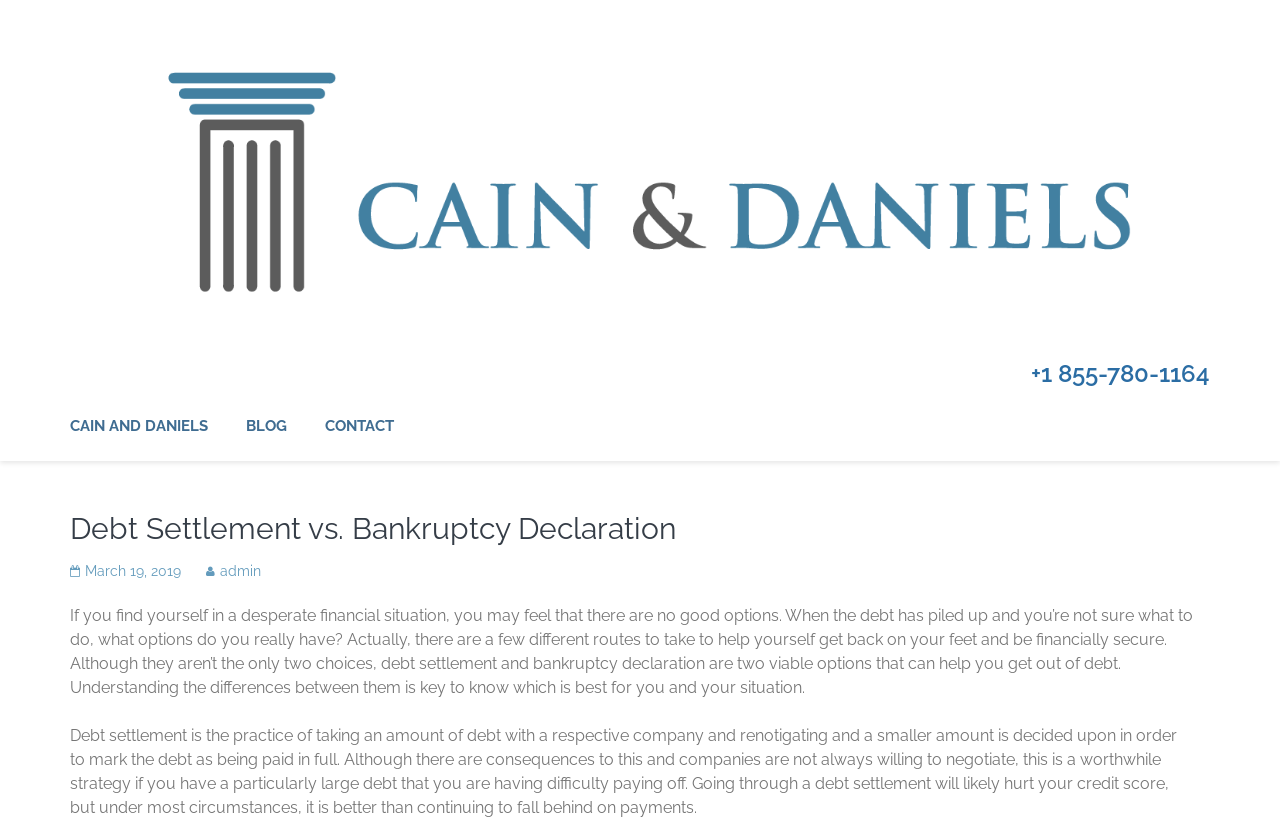Identify the primary heading of the webpage and provide its text.

Debt Settlement vs. Bankruptcy Declaration